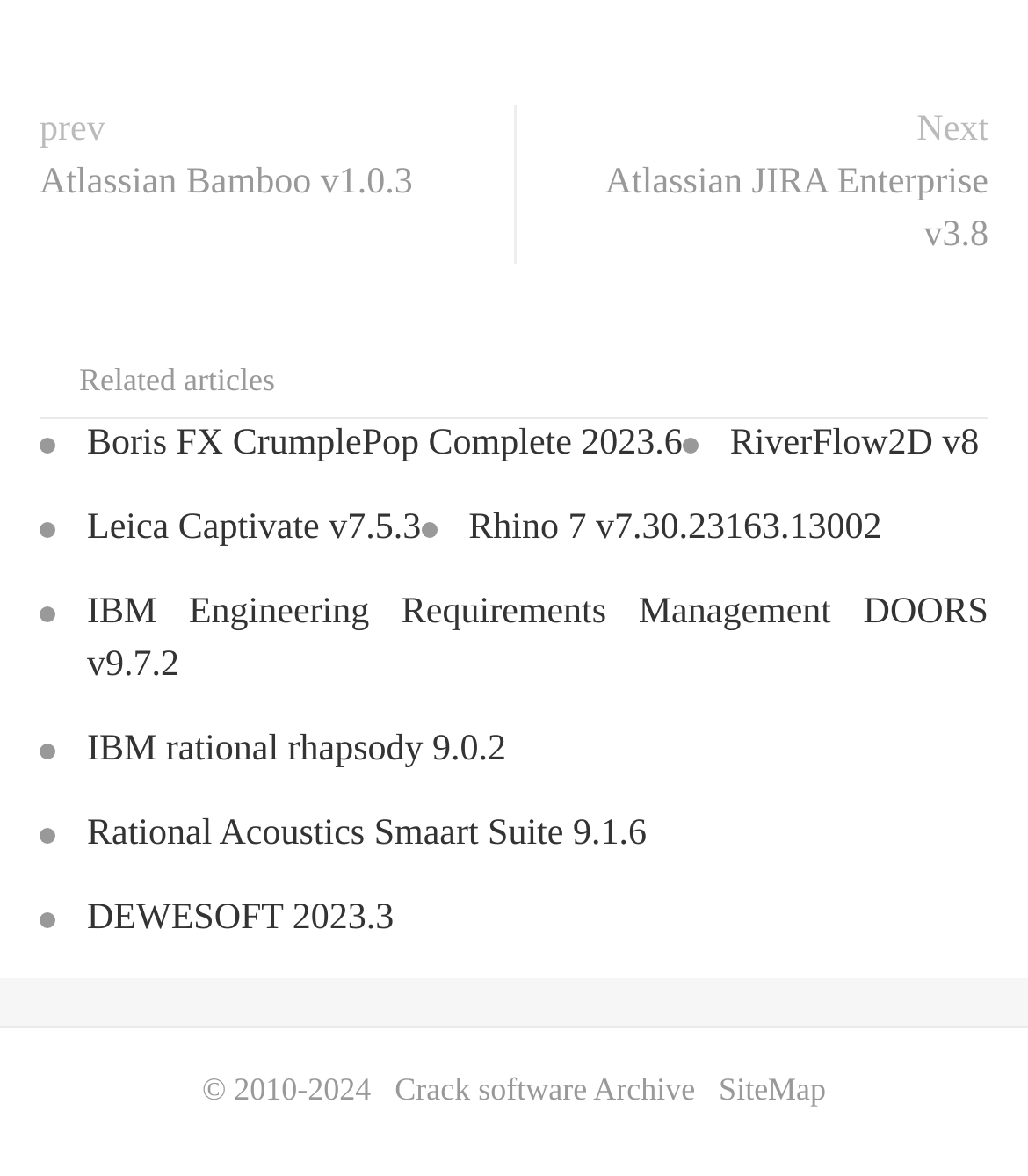What is the theme of the related articles?
Answer the question with a single word or phrase, referring to the image.

Software